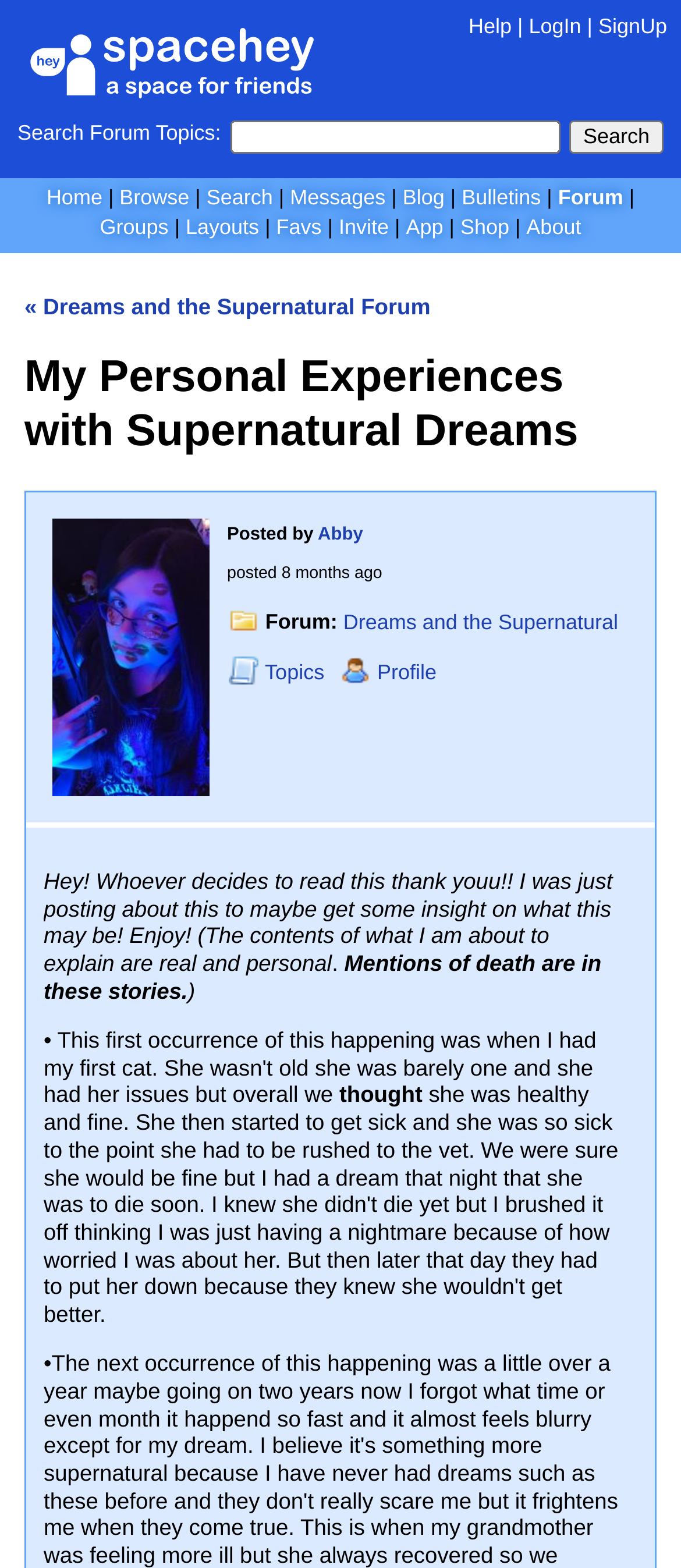Who posted the topic?
Could you give a comprehensive explanation in response to this question?

I found the answer by examining the heading element 'Posted by Abby' and the link element 'Abby' which indicates that Abby is the author of the topic.